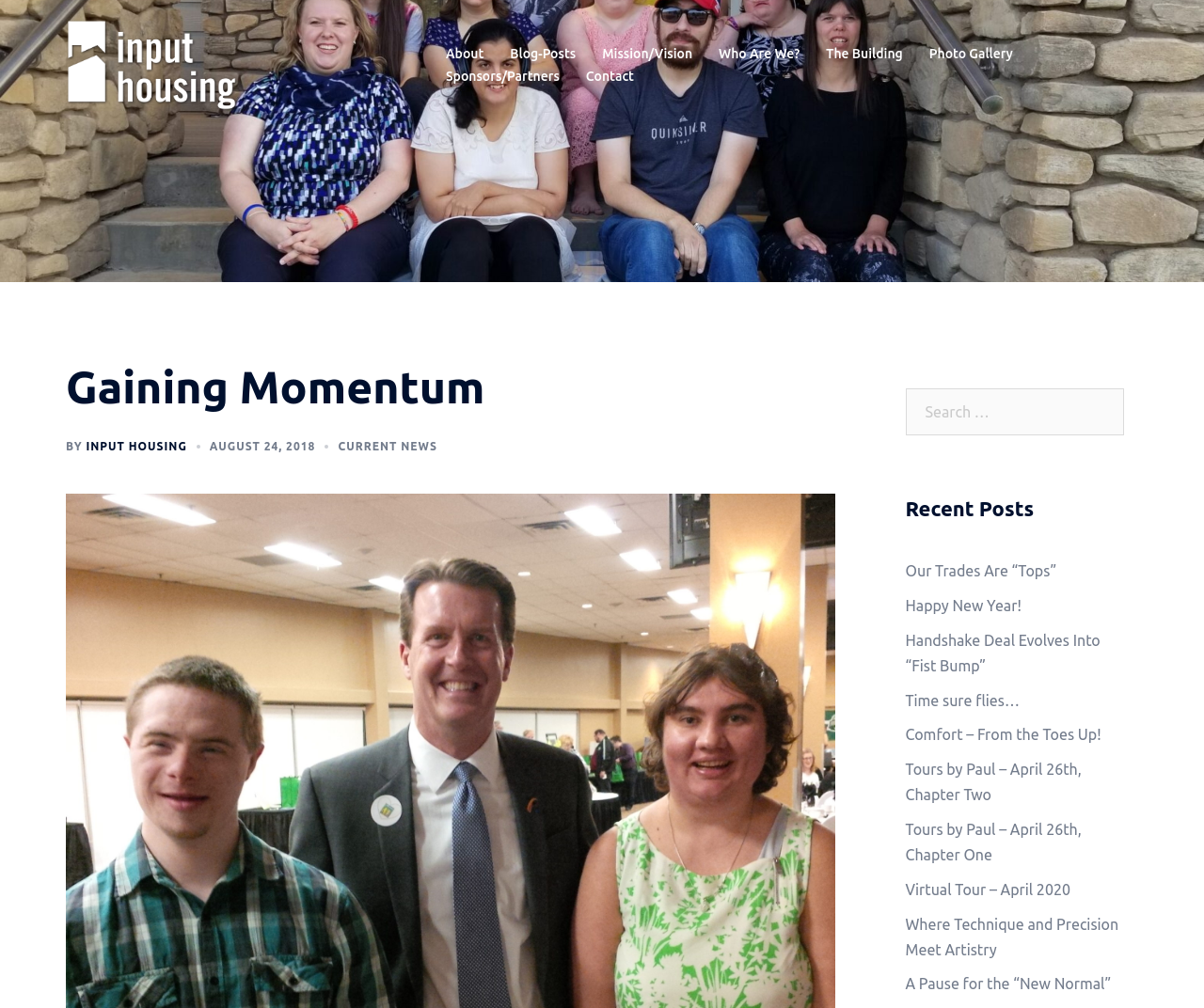Pinpoint the bounding box coordinates of the area that should be clicked to complete the following instruction: "Visit the 'About' page". The coordinates must be given as four float numbers between 0 and 1, i.e., [left, top, right, bottom].

[0.37, 0.043, 0.402, 0.065]